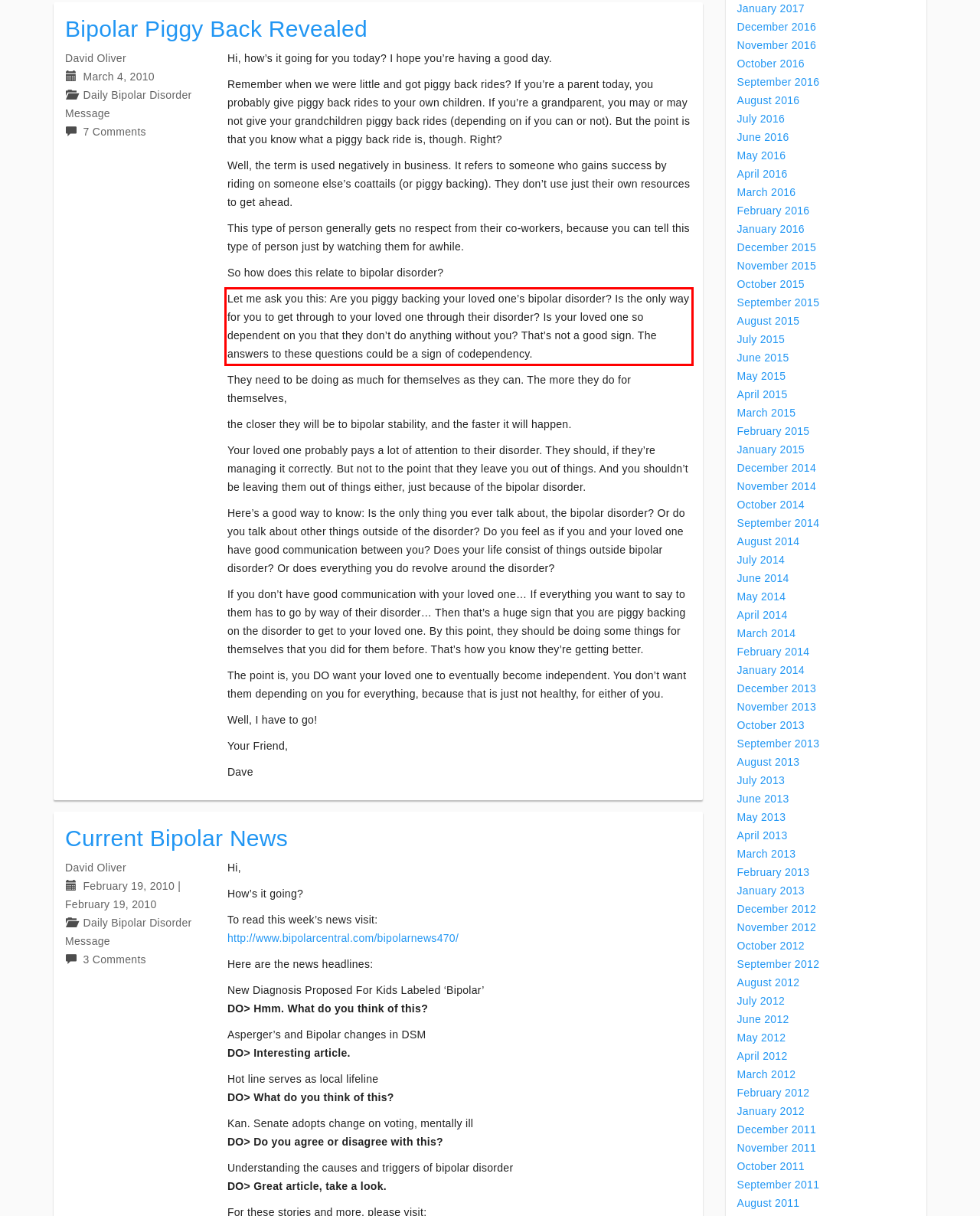In the given screenshot, locate the red bounding box and extract the text content from within it.

Let me ask you this: Are you piggy backing your loved one’s bipolar disorder? Is the only way for you to get through to your loved one through their disorder? Is your loved one so dependent on you that they don’t do anything without you? That’s not a good sign. The answers to these questions could be a sign of codependency.